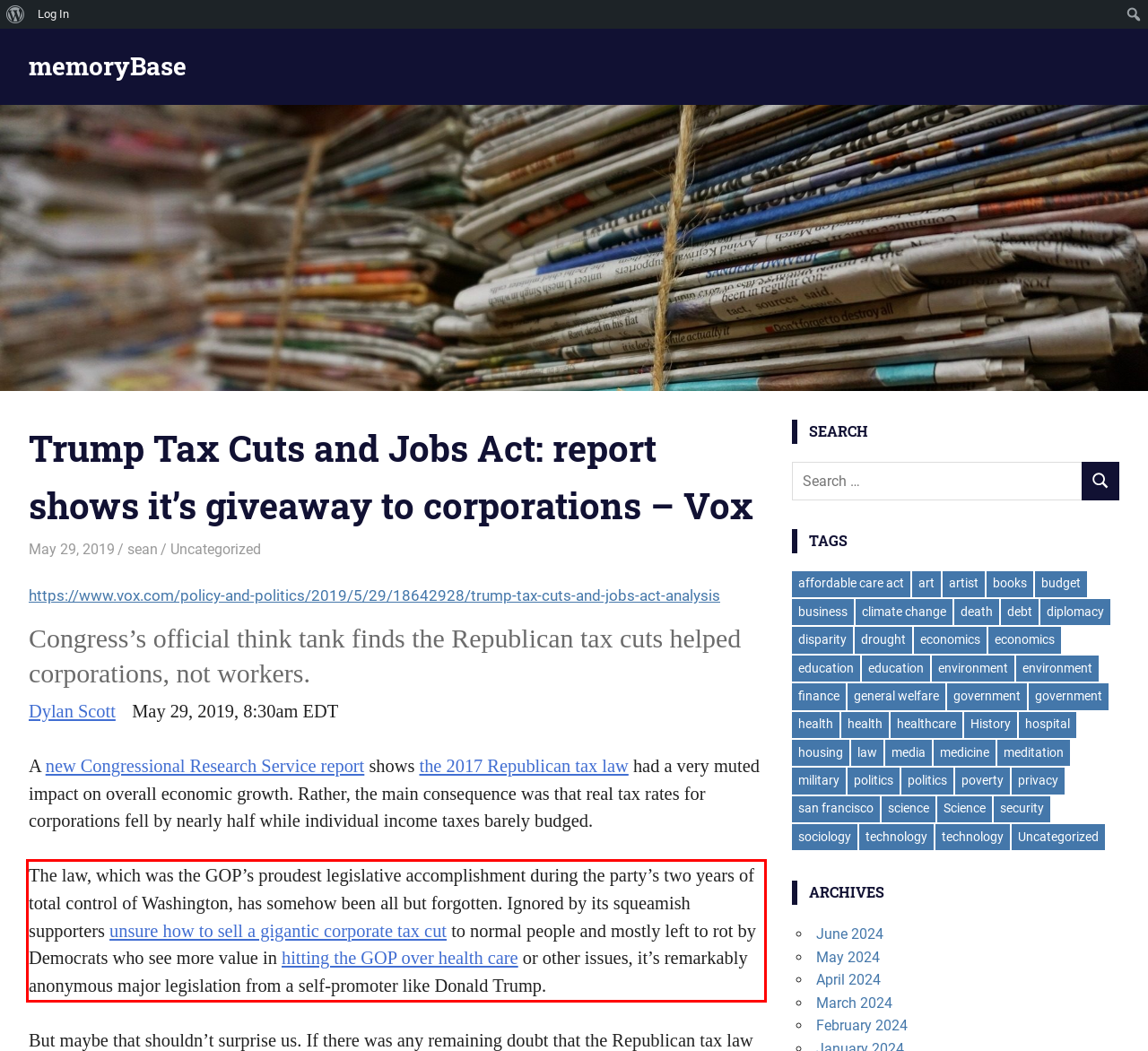Given a screenshot of a webpage containing a red rectangle bounding box, extract and provide the text content found within the red bounding box.

The law, which was the GOP’s proudest legislative accomplishment during the party’s two years of total control of Washington, has somehow been all but forgotten. Ignored by its squeamish supporters unsure how to sell a gigantic corporate tax cut to normal people and mostly left to rot by Democrats who see more value in hitting the GOP over health care or other issues, it’s remarkably anonymous major legislation from a self-promoter like Donald Trump.